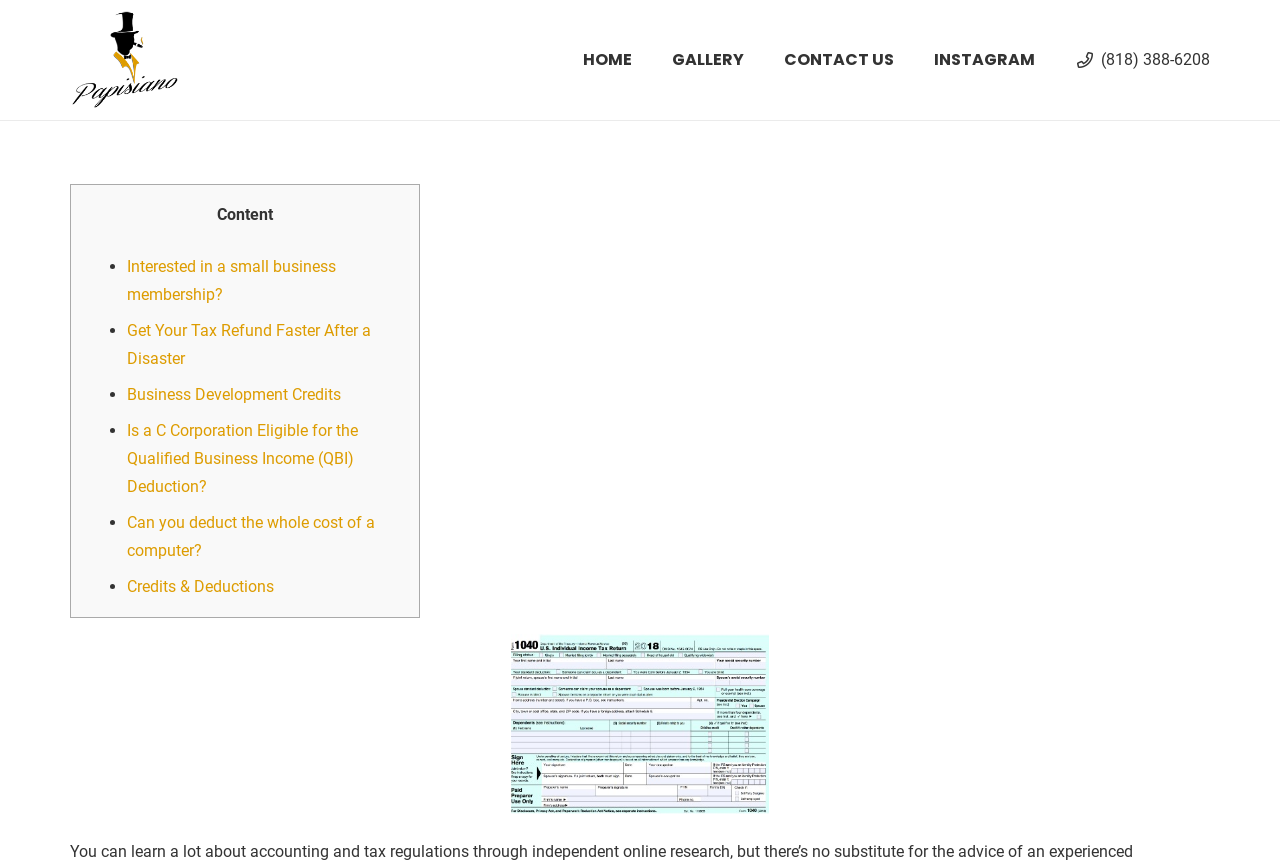Please provide a detailed answer to the question below based on the screenshot: 
What is the last link in the 'Content' section?

I looked at the 'Content' section and found that the last link is 'Credits & Deductions', which is the fifth list item.